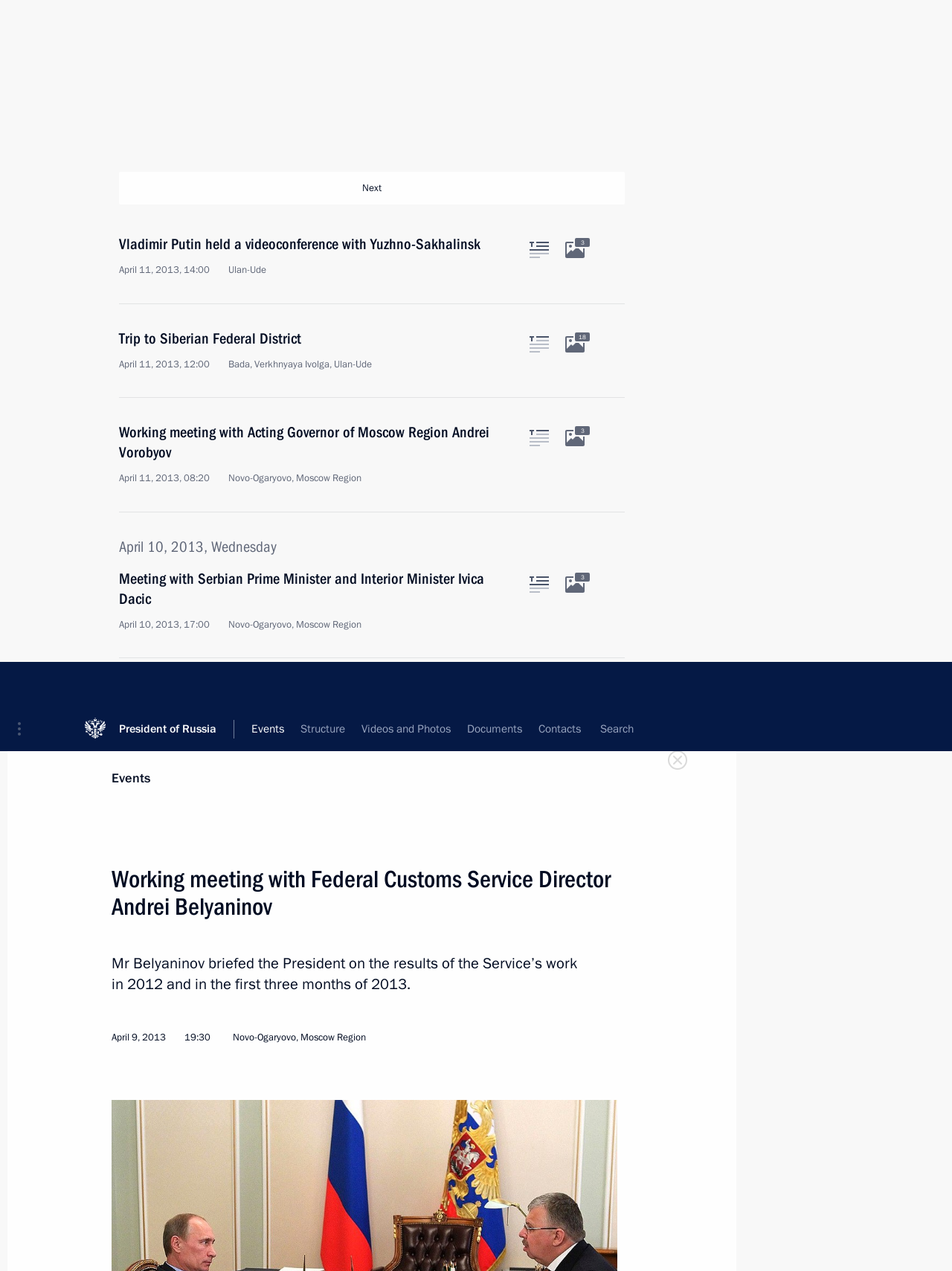Identify the webpage's primary heading and generate its text.

Working meeting with Federal Customs Service Director Andrei Belyaninov